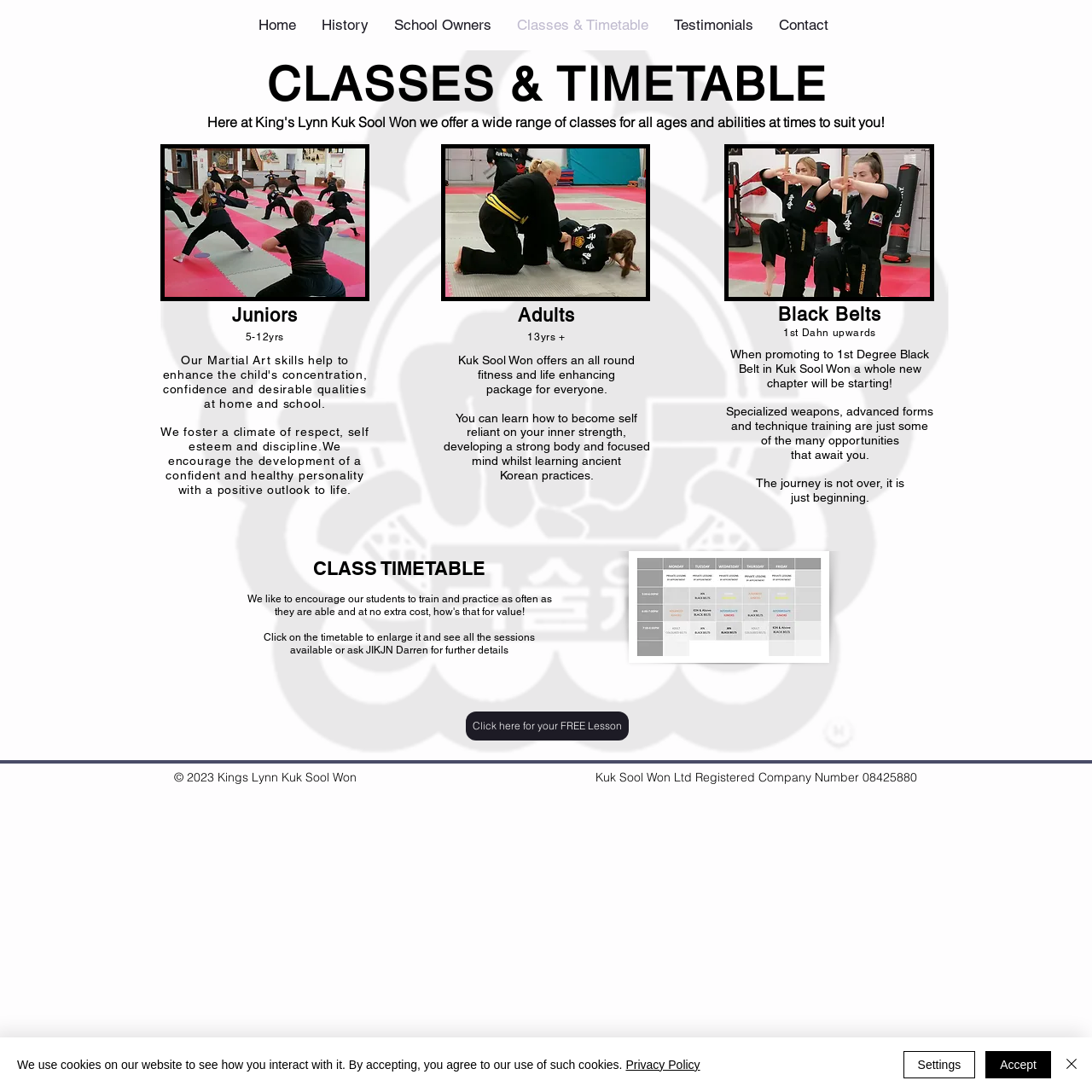Determine the bounding box for the UI element that matches this description: "School Owners".

[0.349, 0.007, 0.462, 0.038]